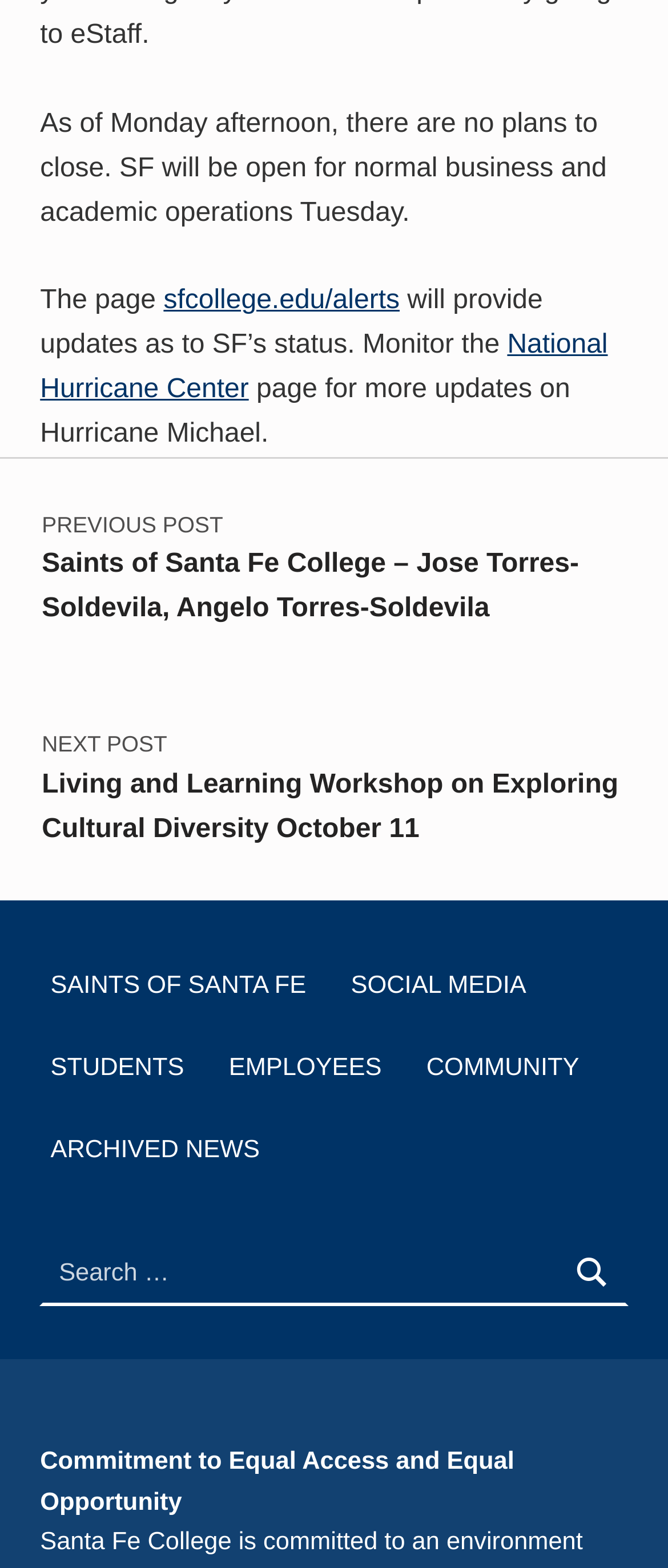Locate the bounding box for the described UI element: "National Hurricane Center". Ensure the coordinates are four float numbers between 0 and 1, formatted as [left, top, right, bottom].

[0.06, 0.211, 0.91, 0.258]